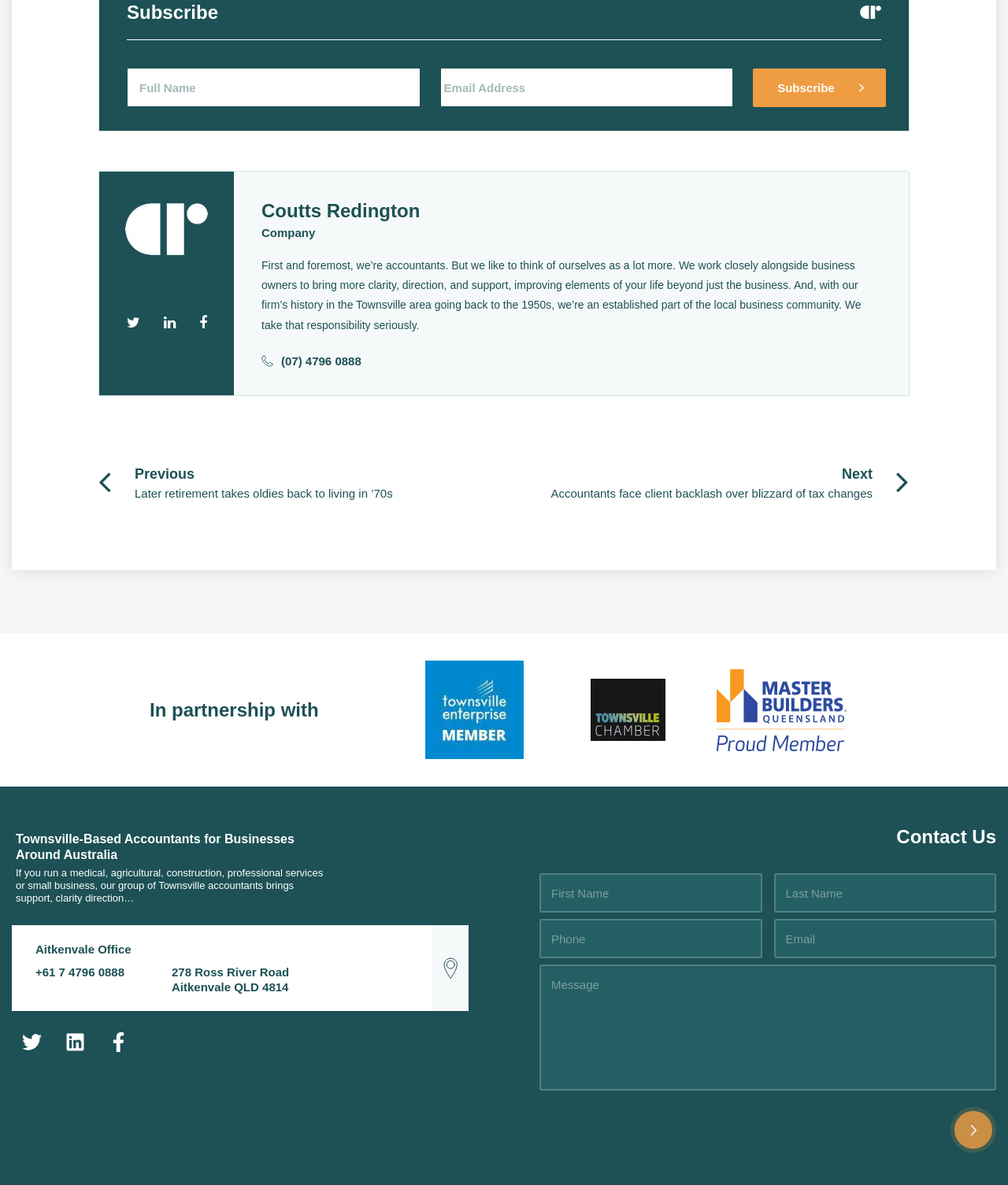Locate the bounding box coordinates of the element I should click to achieve the following instruction: "Click on 'DAILY HEALTHY LIVING TIPS'".

None